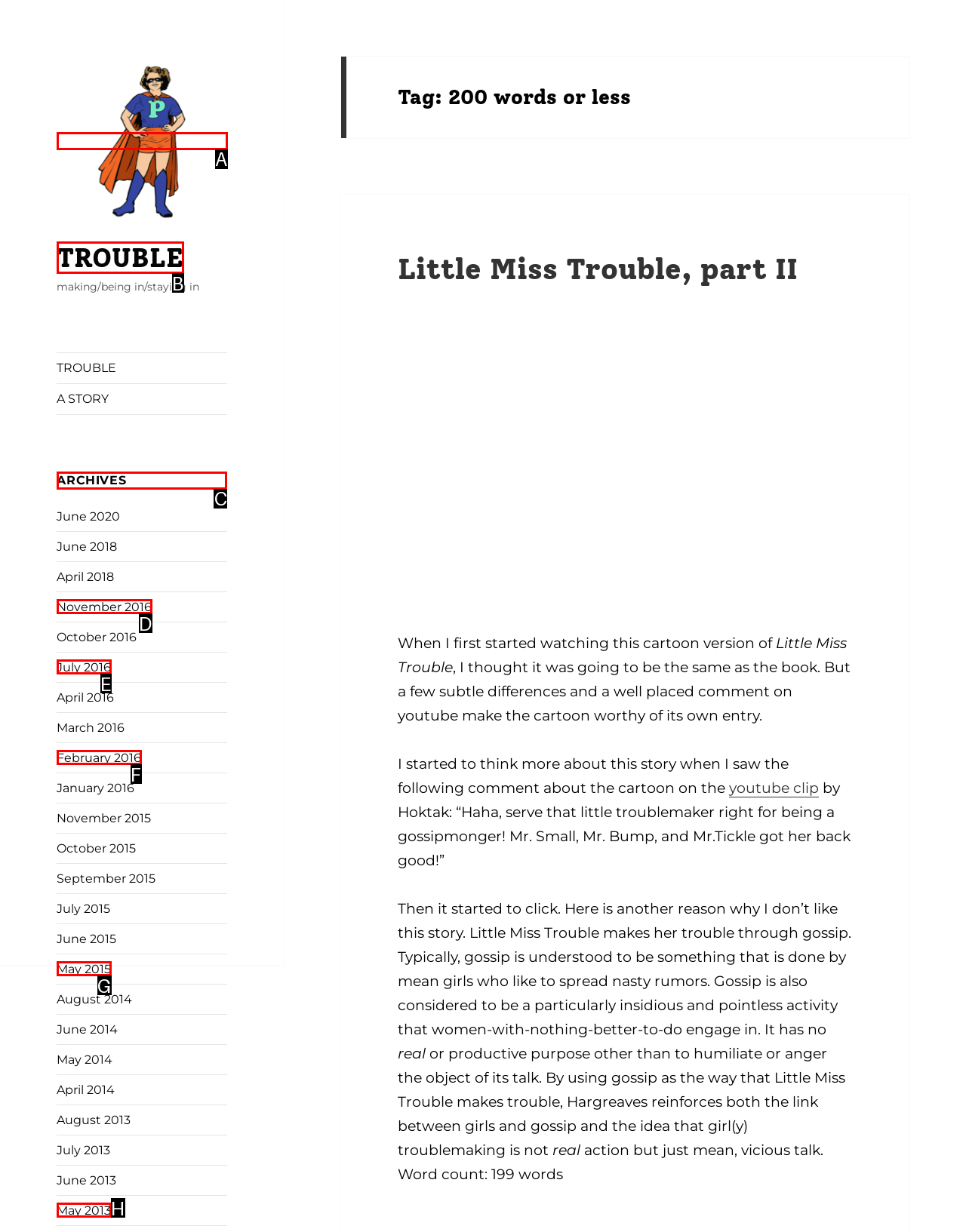Please indicate which HTML element should be clicked to fulfill the following task: go to archives. Provide the letter of the selected option.

C